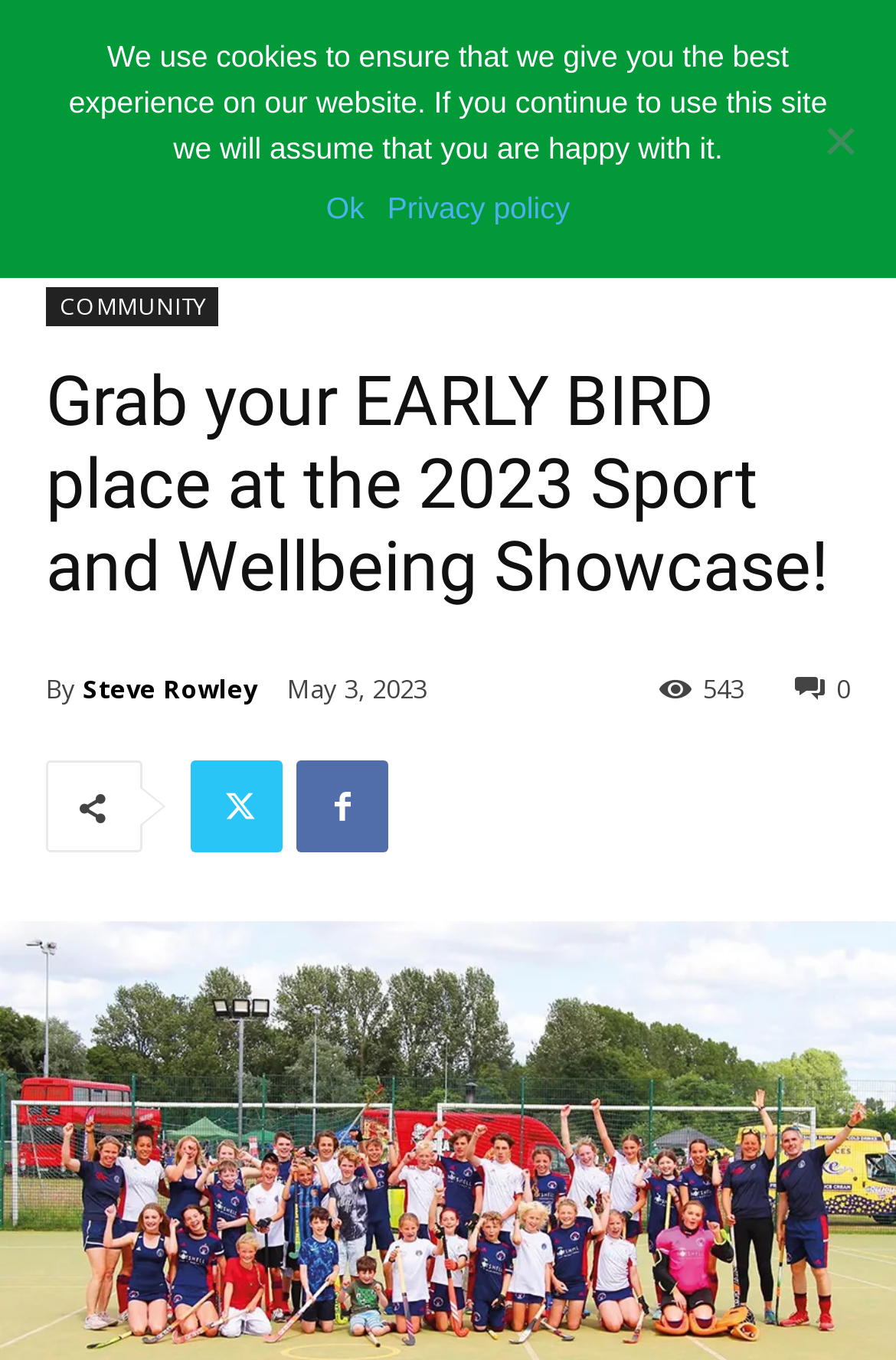Please identify the bounding box coordinates of the element's region that should be clicked to execute the following instruction: "Click the Ok button". The bounding box coordinates must be four float numbers between 0 and 1, i.e., [left, top, right, bottom].

[0.364, 0.137, 0.407, 0.171]